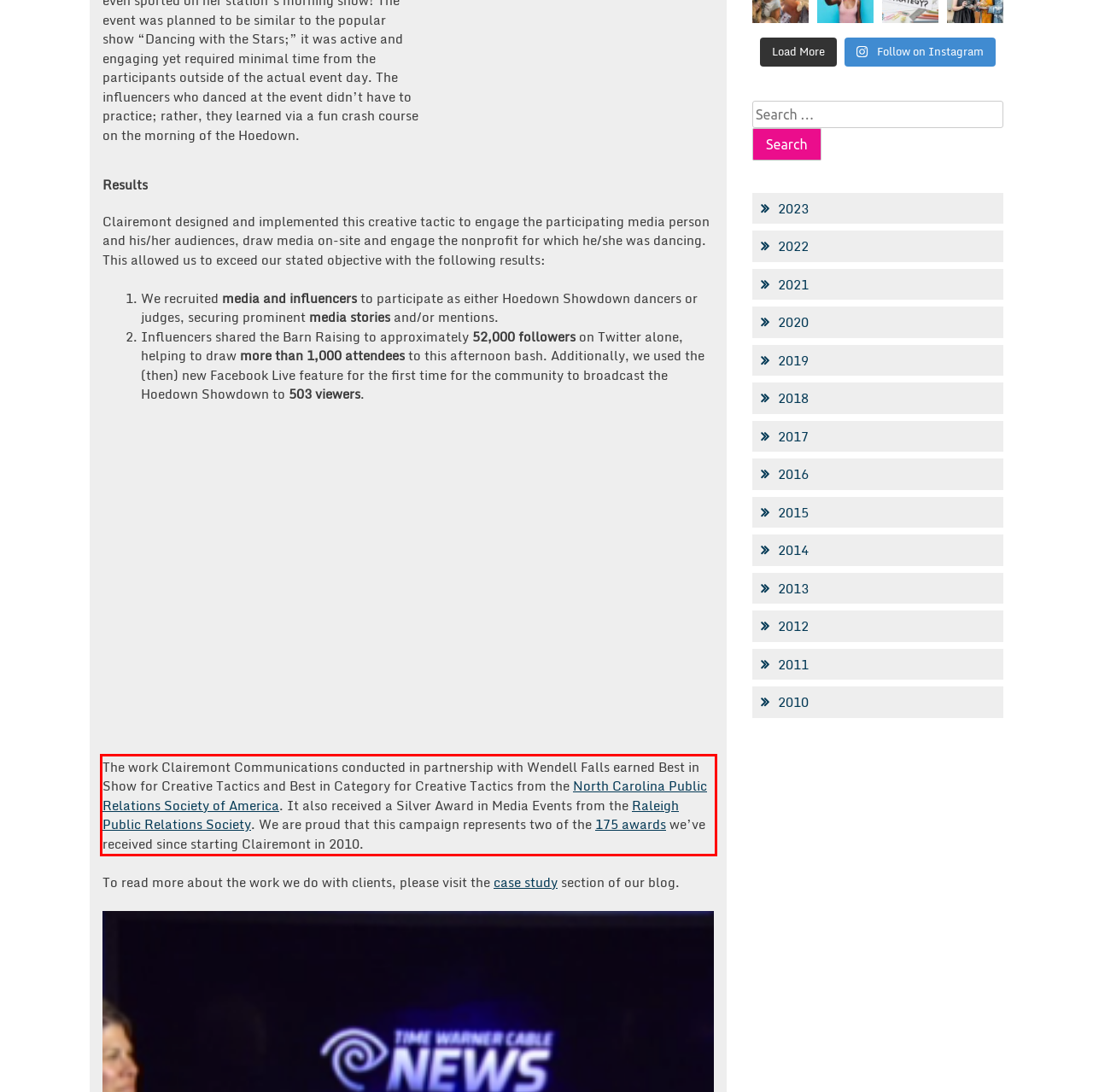Examine the webpage screenshot, find the red bounding box, and extract the text content within this marked area.

The work Clairemont Communications conducted in partnership with Wendell Falls earned Best in Show for Creative Tactics and Best in Category for Creative Tactics from the North Carolina Public Relations Society of America. It also received a Silver Award in Media Events from the Raleigh Public Relations Society. We are proud that this campaign represents two of the 175 awards we’ve received since starting Clairemont in 2010.